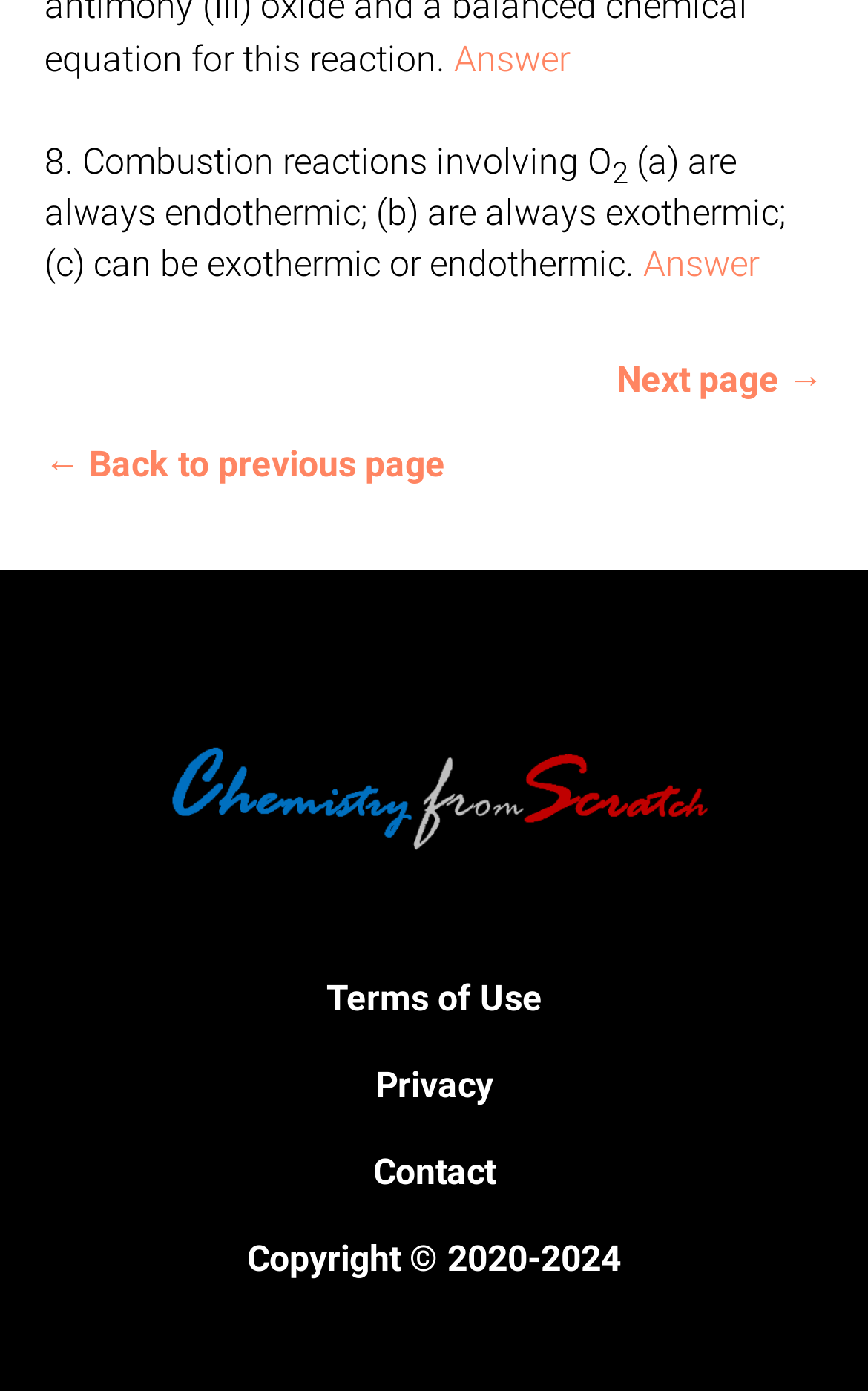What type of reactions are being discussed?
Please provide a single word or phrase based on the screenshot.

Combustion reactions